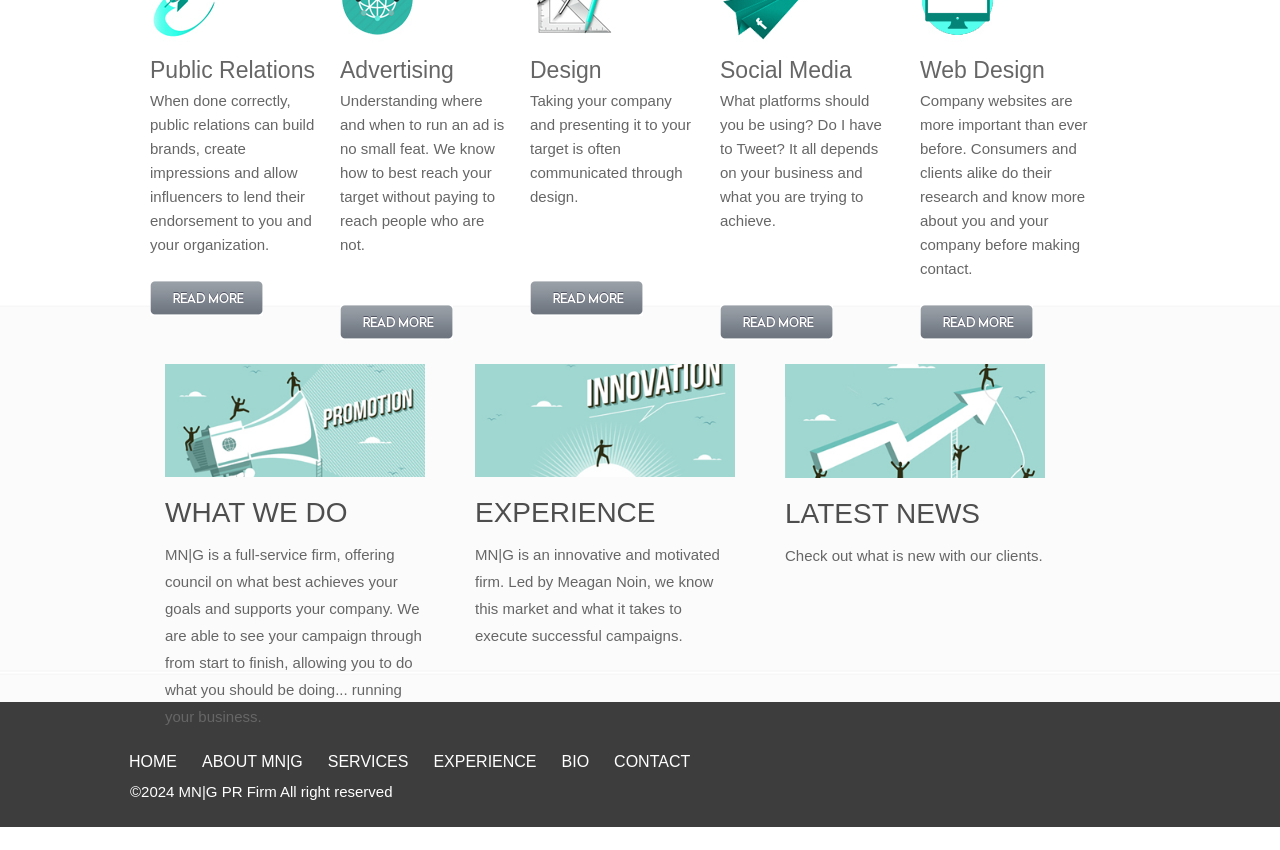Locate the bounding box coordinates of the UI element described by: "Experience". The bounding box coordinates should consist of four float numbers between 0 and 1, i.e., [left, top, right, bottom].

[0.339, 0.859, 0.427, 0.906]